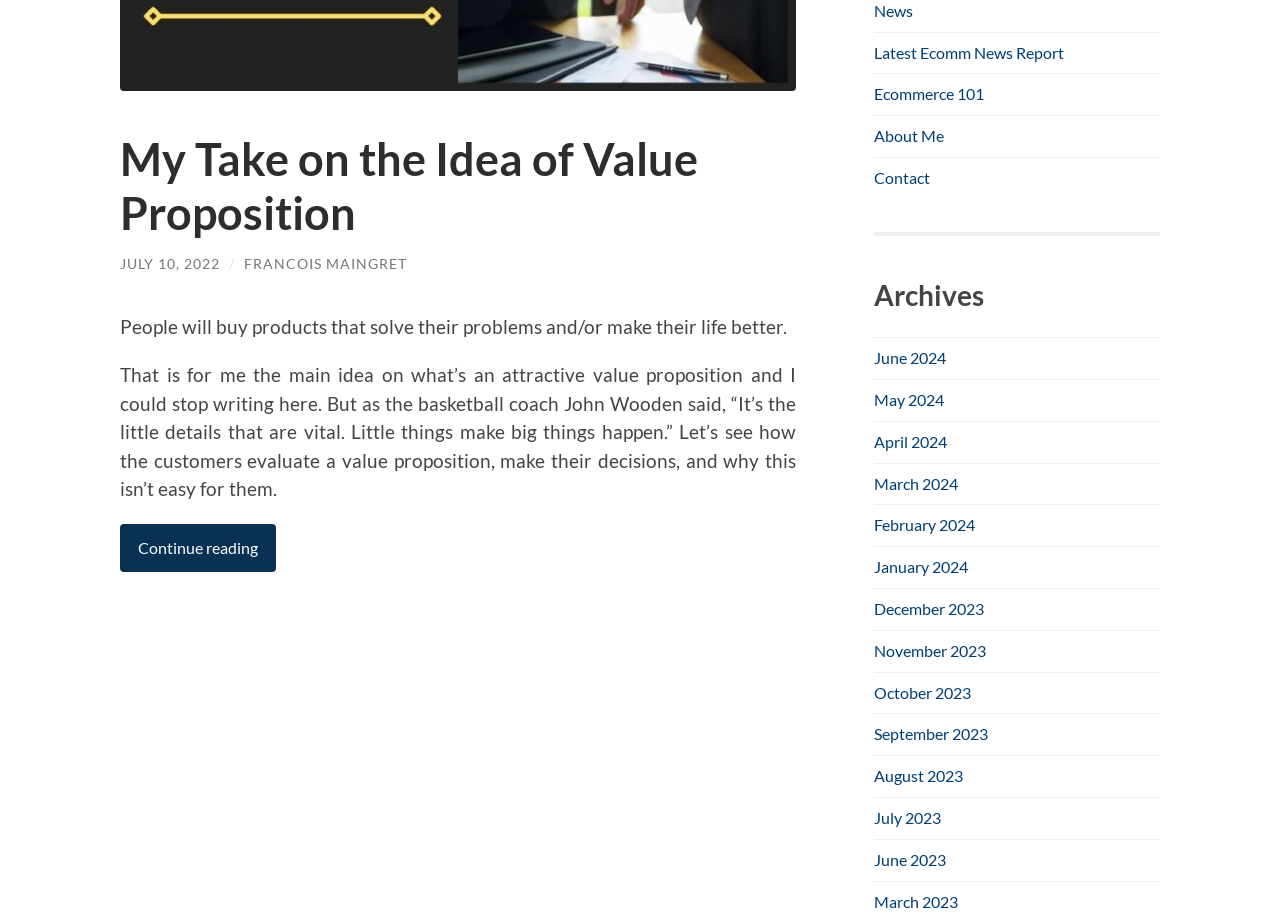Identify the bounding box coordinates for the element you need to click to achieve the following task: "watch on Internet Archive". The coordinates must be four float values ranging from 0 to 1, formatted as [left, top, right, bottom].

None